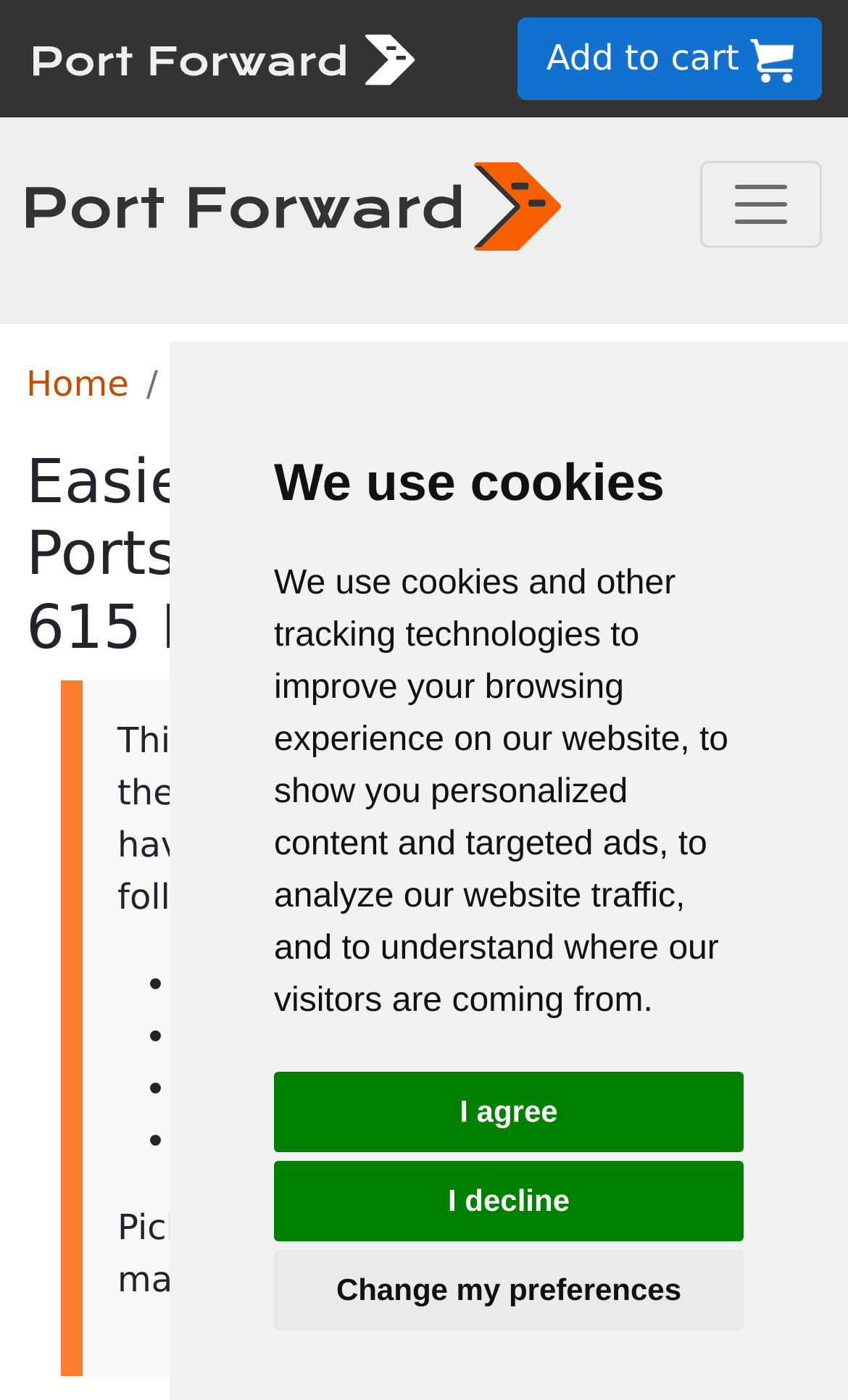With reference to the screenshot, provide a detailed response to the question below:
What is the router model focused on?

The webpage is focused on the D-Link DIR-615 router, as indicated by the StaticText element 'DIR-615' in the navigation breadcrumb.